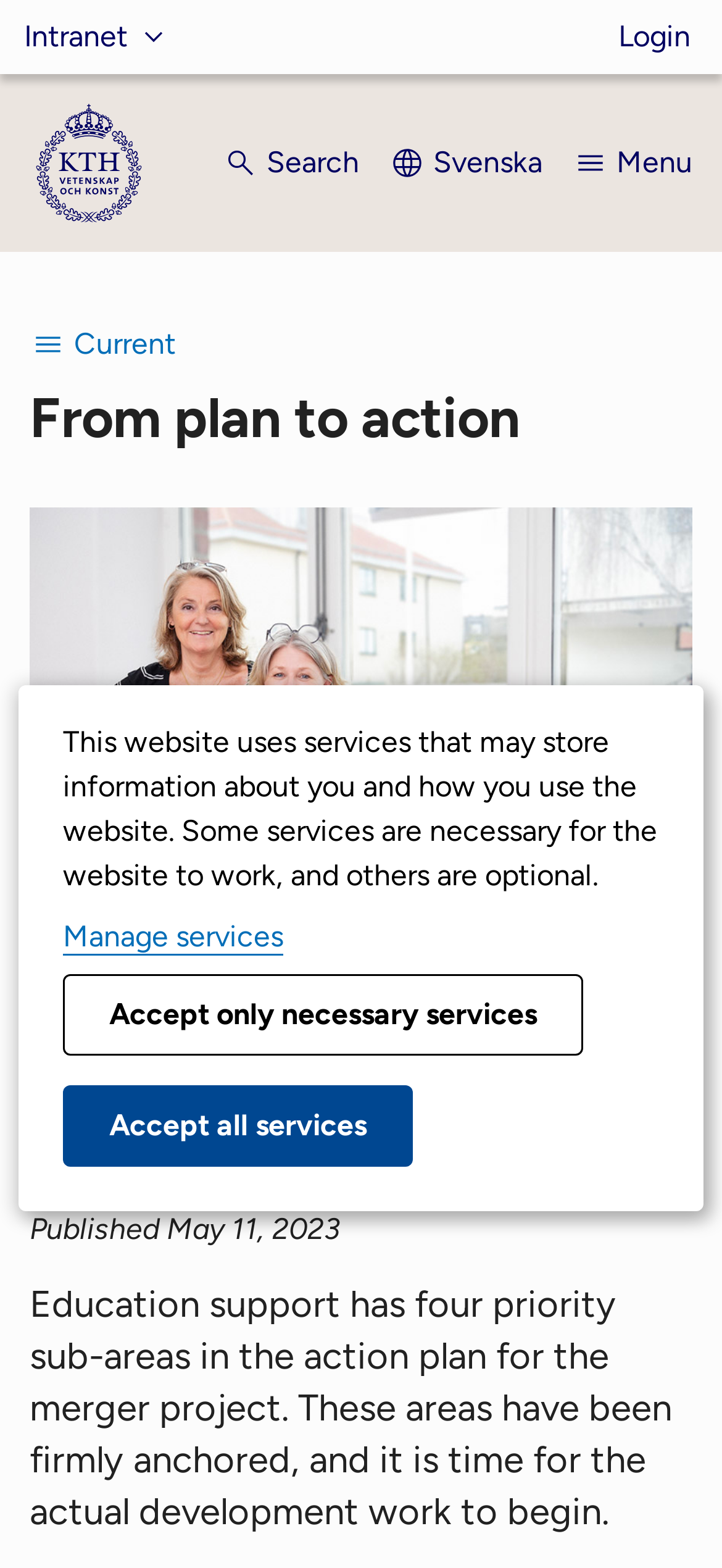What is the topic of the main article?
From the image, respond using a single word or phrase.

Education support